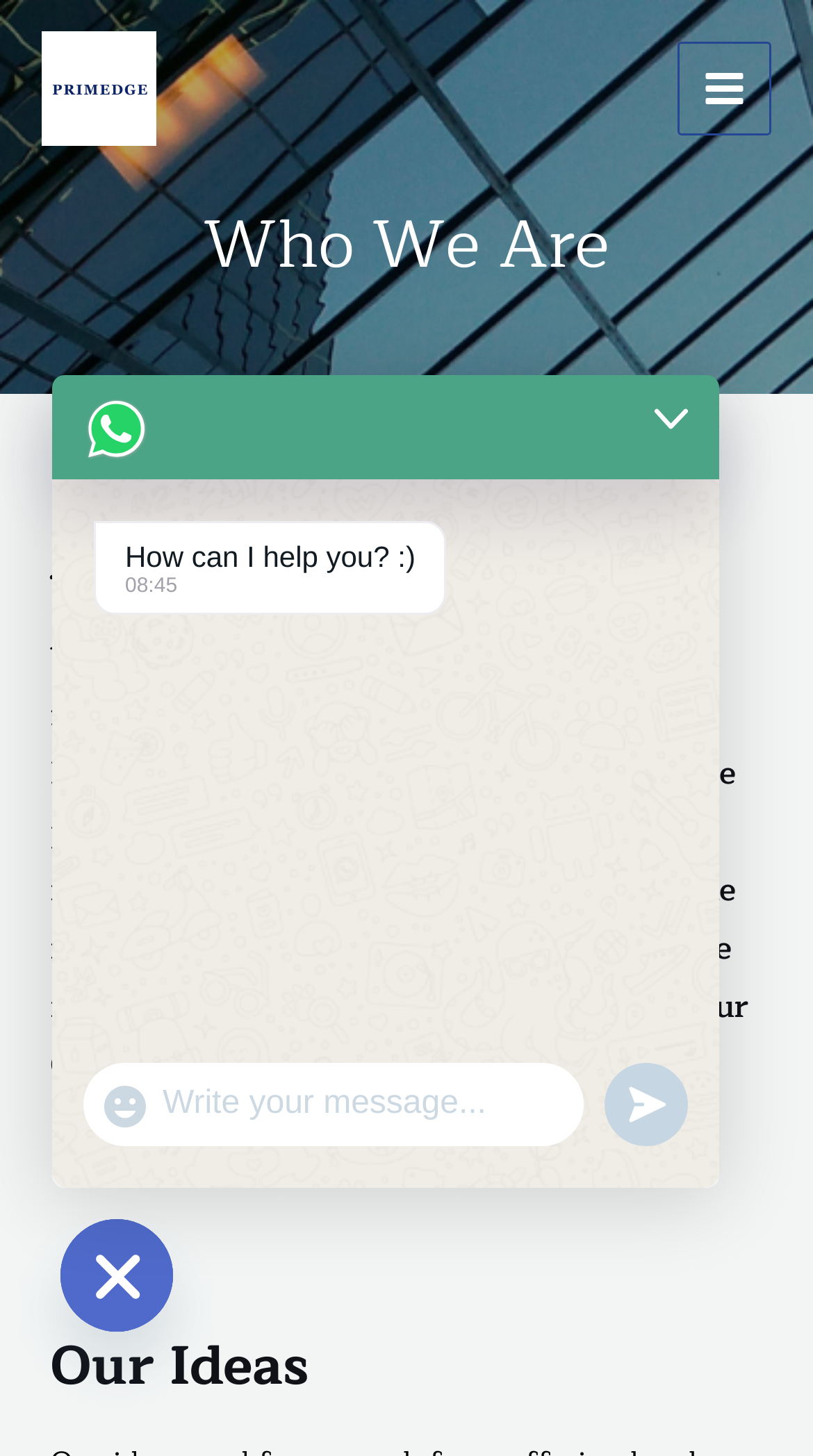Extract the main headline from the webpage and generate its text.

Who We Are